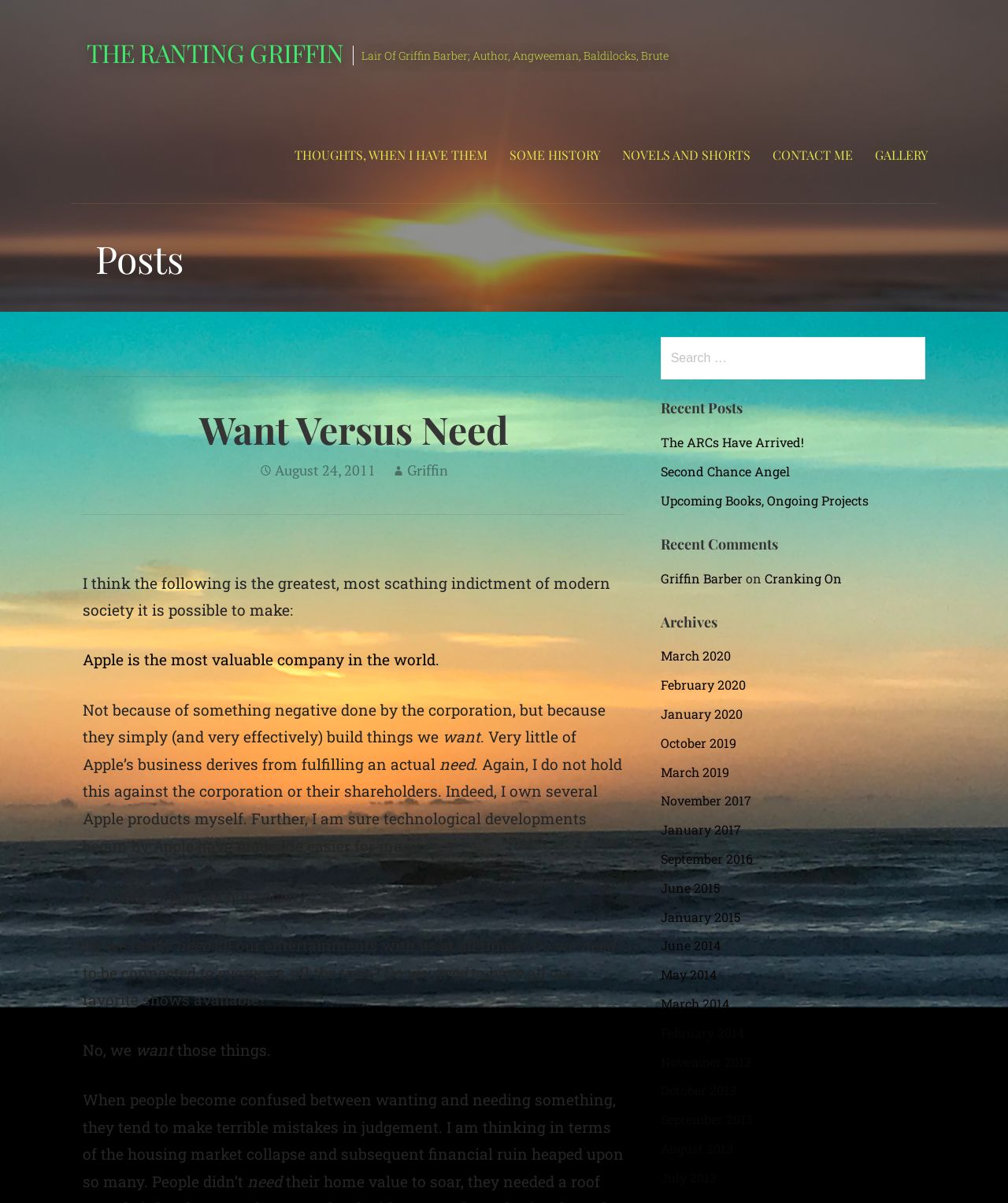Identify and provide the main heading of the webpage.

Want Versus Need